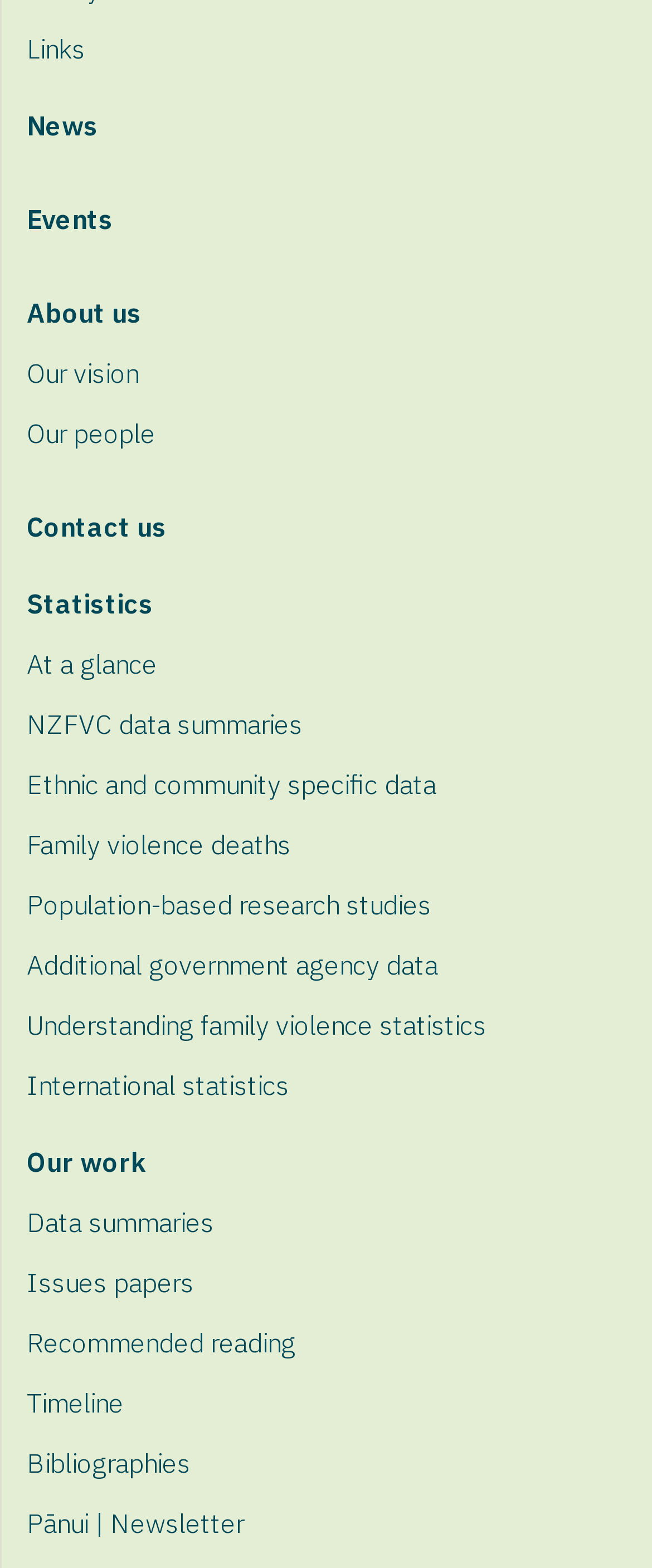Locate the coordinates of the bounding box for the clickable region that fulfills this instruction: "Explore the 'Statistics' section".

[0.041, 0.365, 1.0, 0.404]